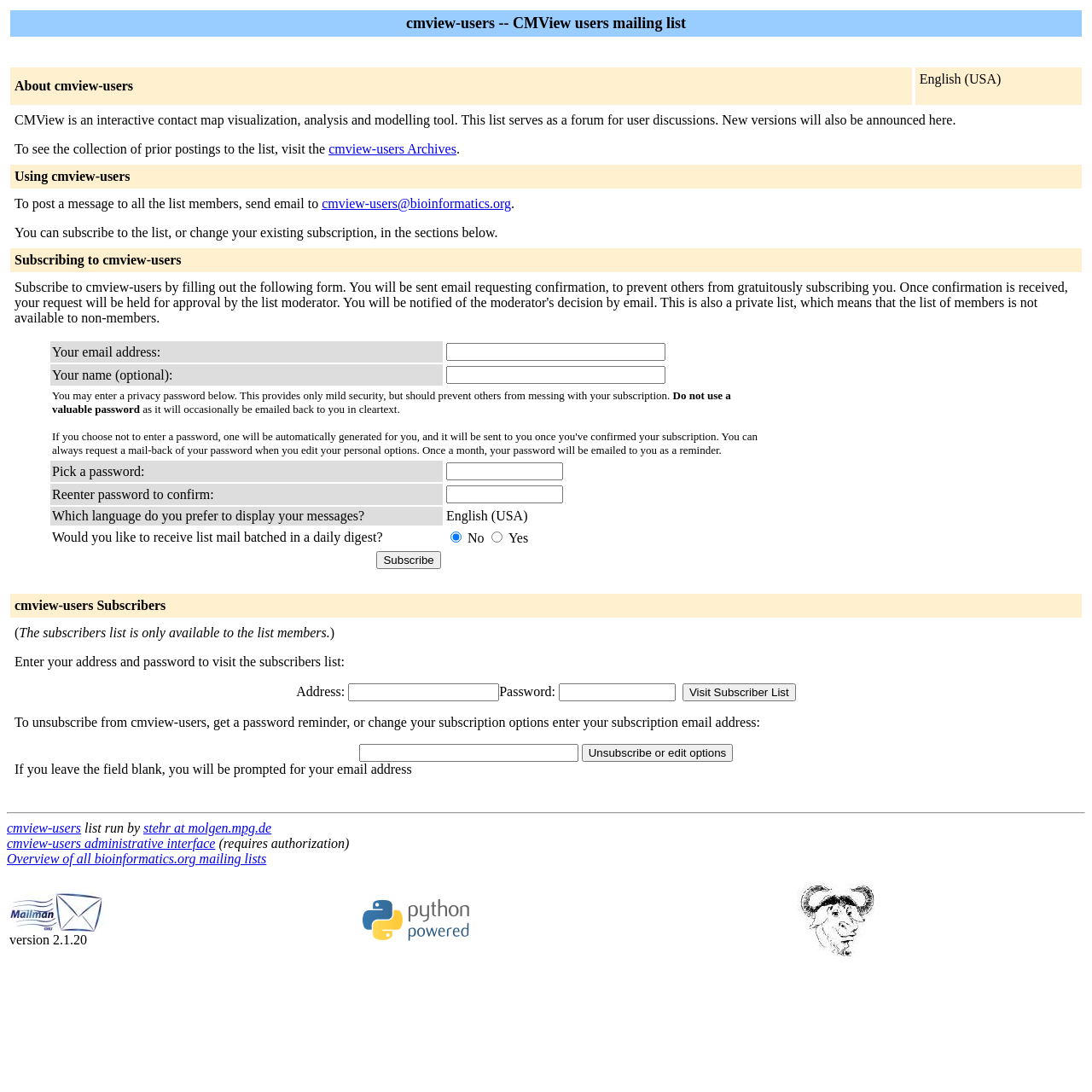Find the bounding box coordinates of the clickable area required to complete the following action: "View cmview-users Archives".

[0.301, 0.13, 0.418, 0.143]